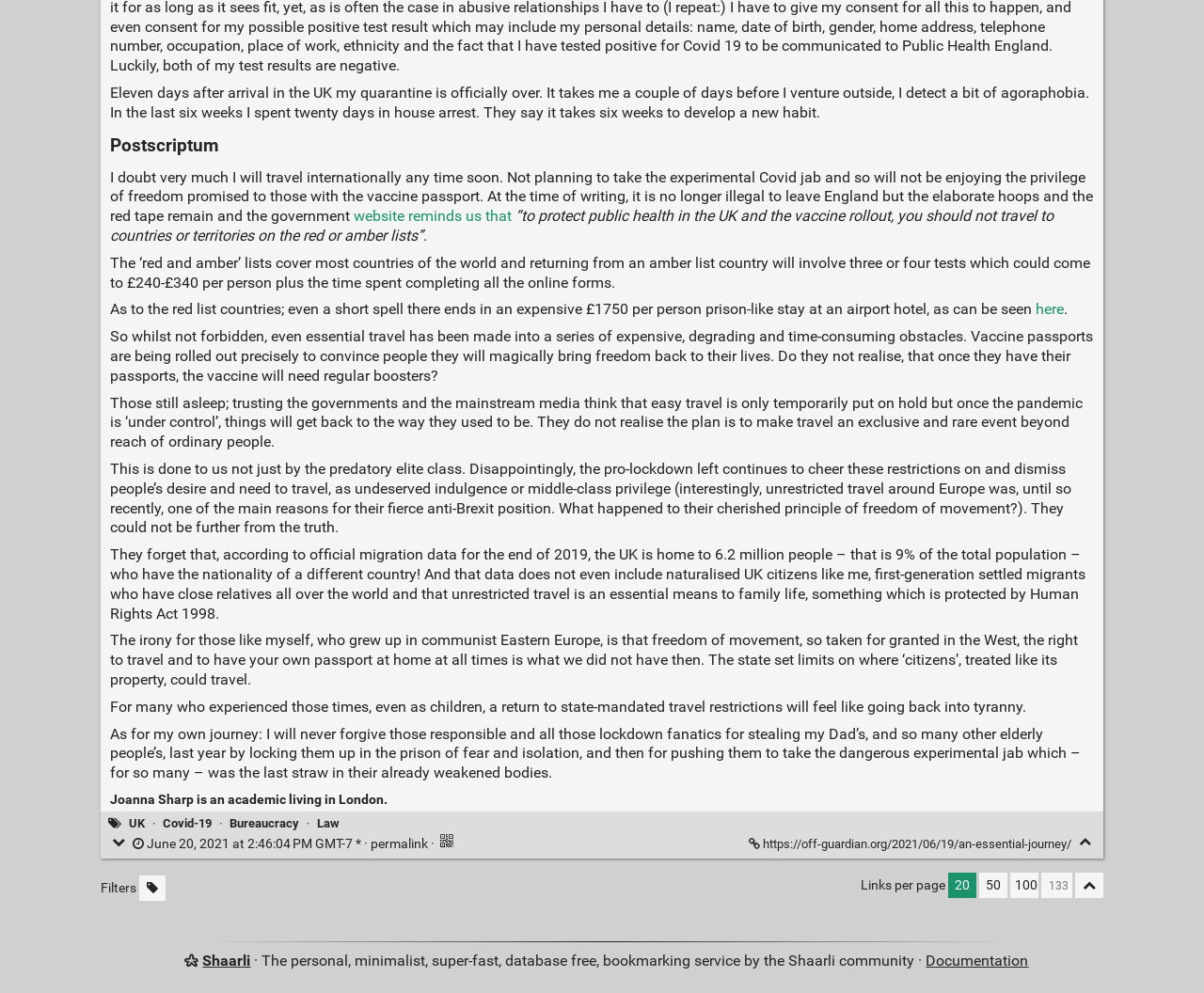How many tags are there in the article?
Using the picture, provide a one-word or short phrase answer.

4